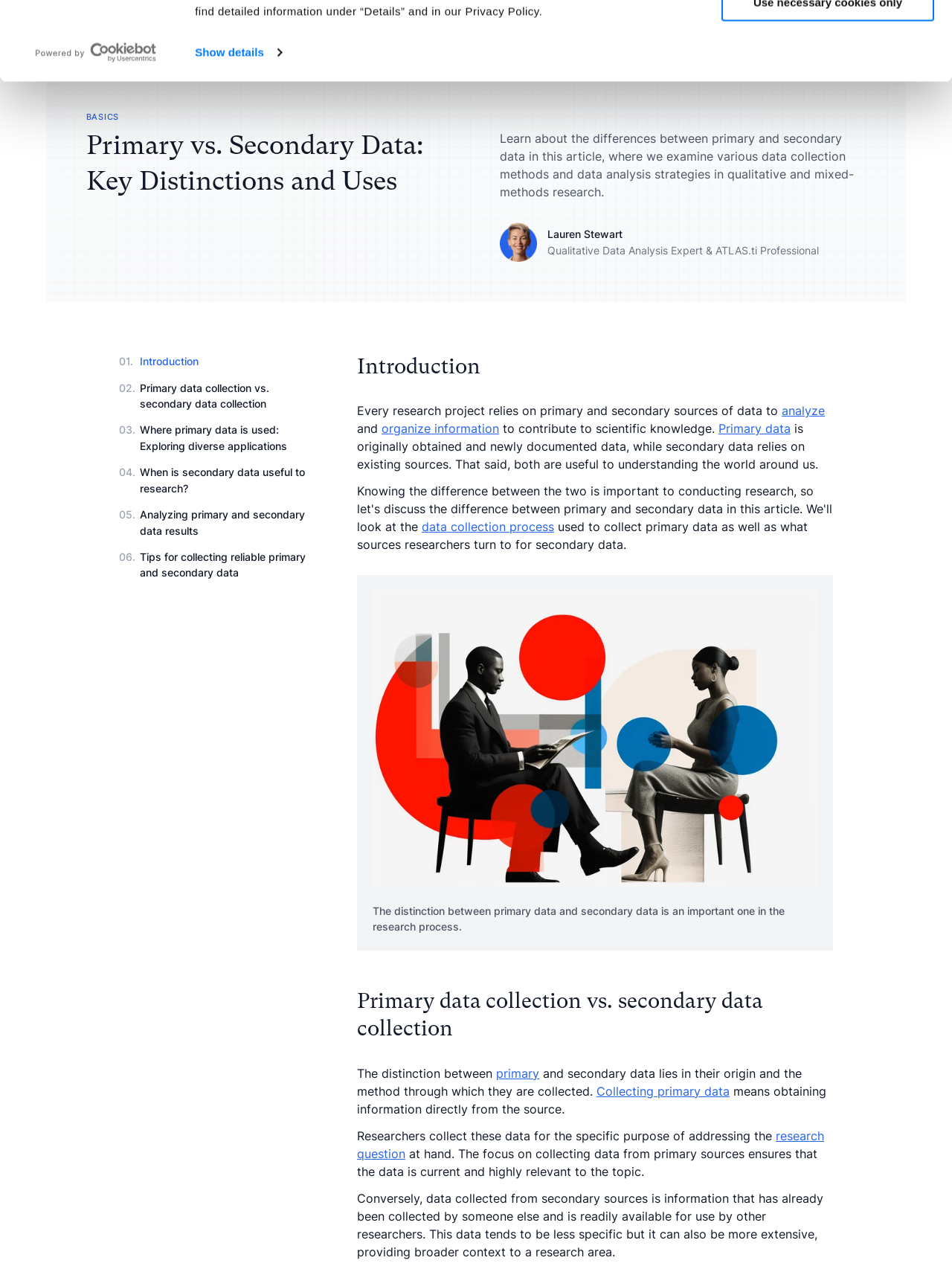Using floating point numbers between 0 and 1, provide the bounding box coordinates in the format (top-left x, top-left y, bottom-right x, bottom-right y). Locate the UI element described here: Get Campus License

[0.252, 0.073, 0.403, 0.102]